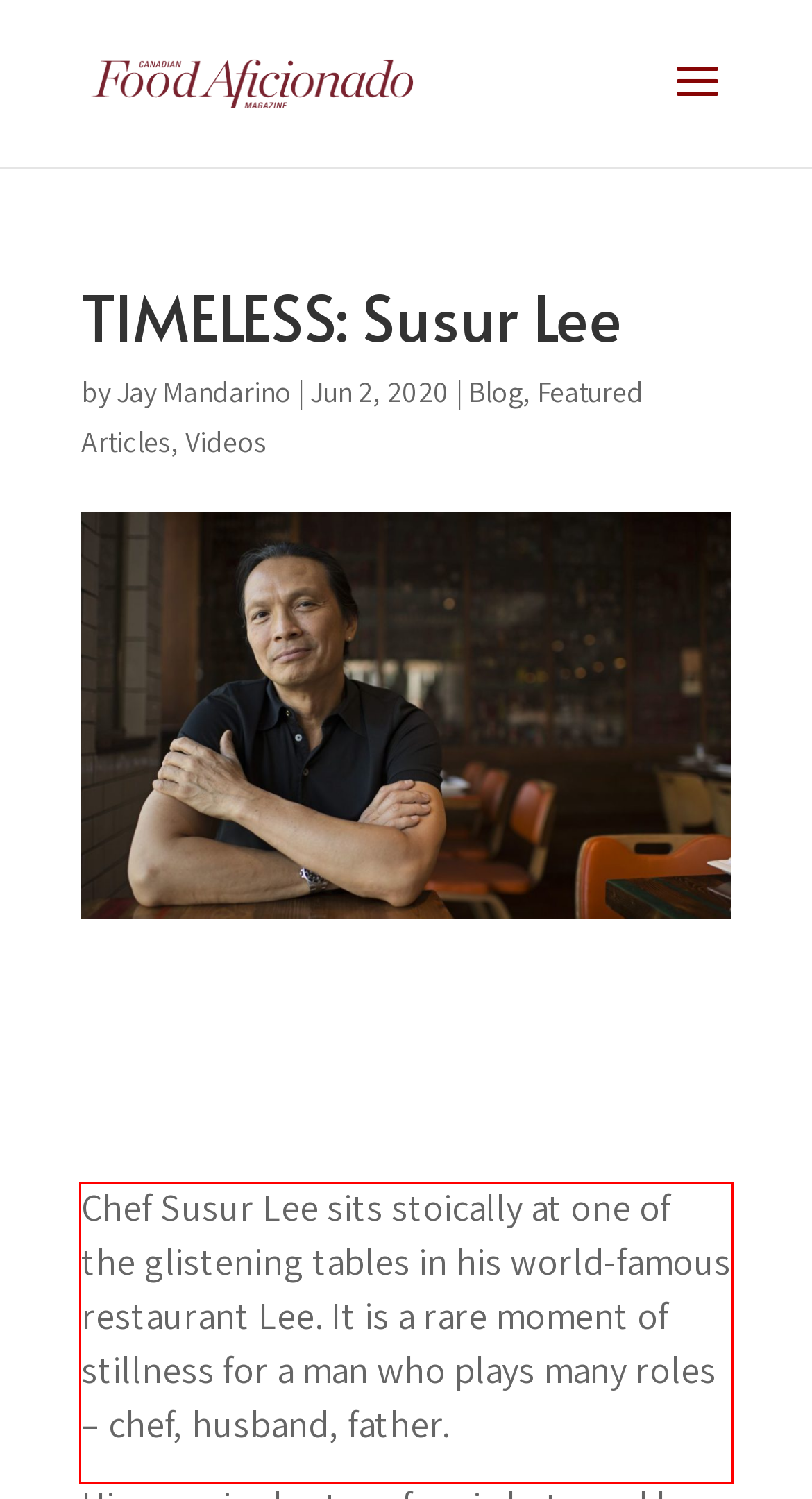Given a screenshot of a webpage with a red bounding box, please identify and retrieve the text inside the red rectangle.

Chef Susur Lee sits stoically at one of the glistening tables in his world-famous restaurant Lee. It is a rare moment of stillness for a man who plays many roles – chef, husband, father.